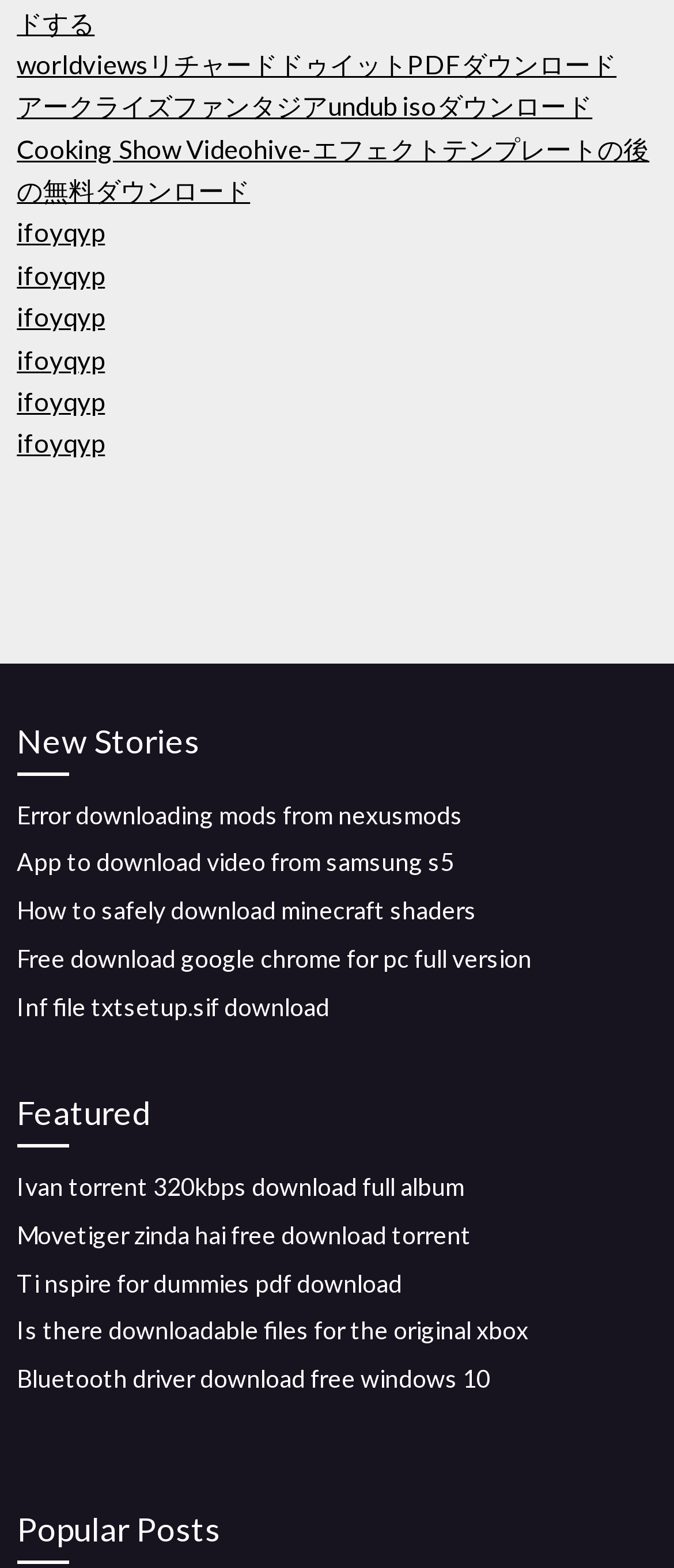Respond to the question below with a concise word or phrase:
What is the category of the link 'worldviewsリチャードドゥイットPDFダウンロード'?

PDF download